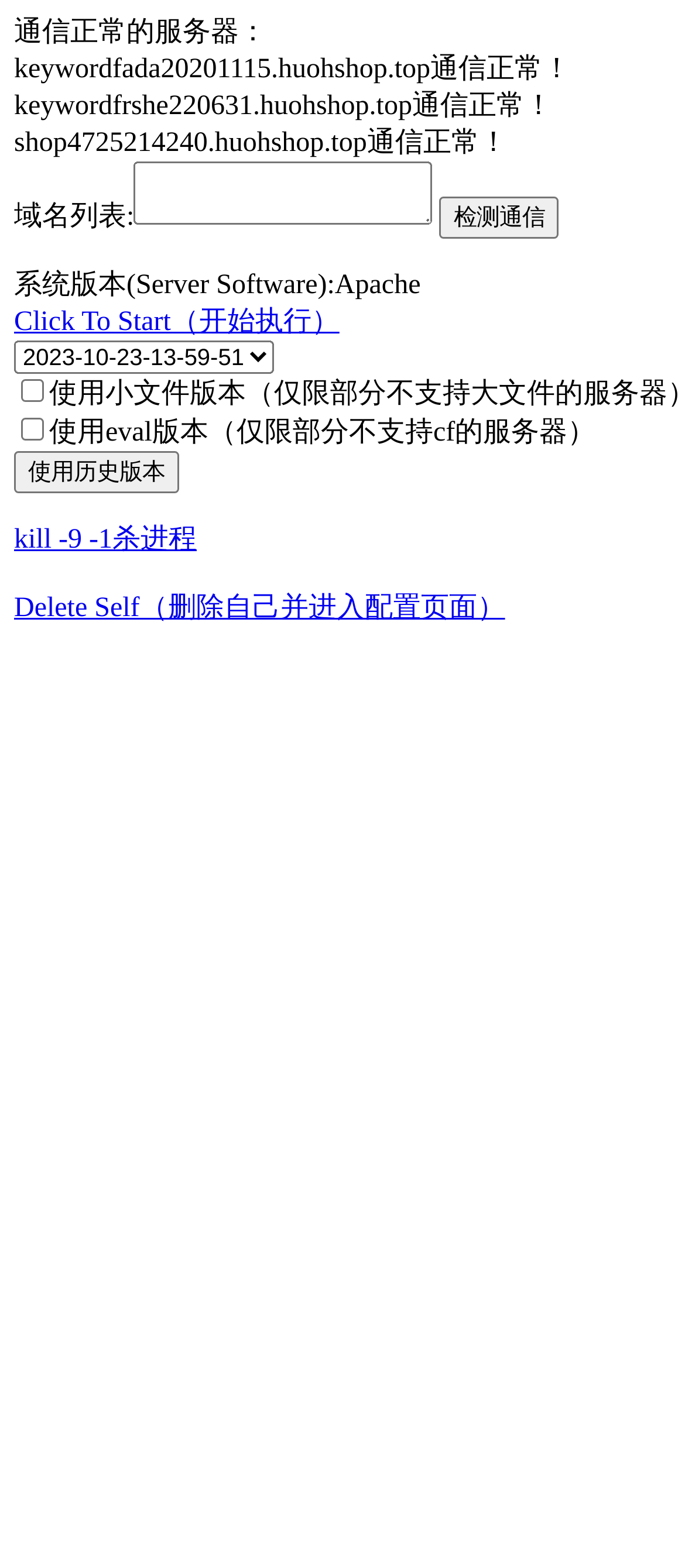What is the function of the 'Delete Self' link?
Refer to the image and provide a concise answer in one word or phrase.

To delete self and enter config page